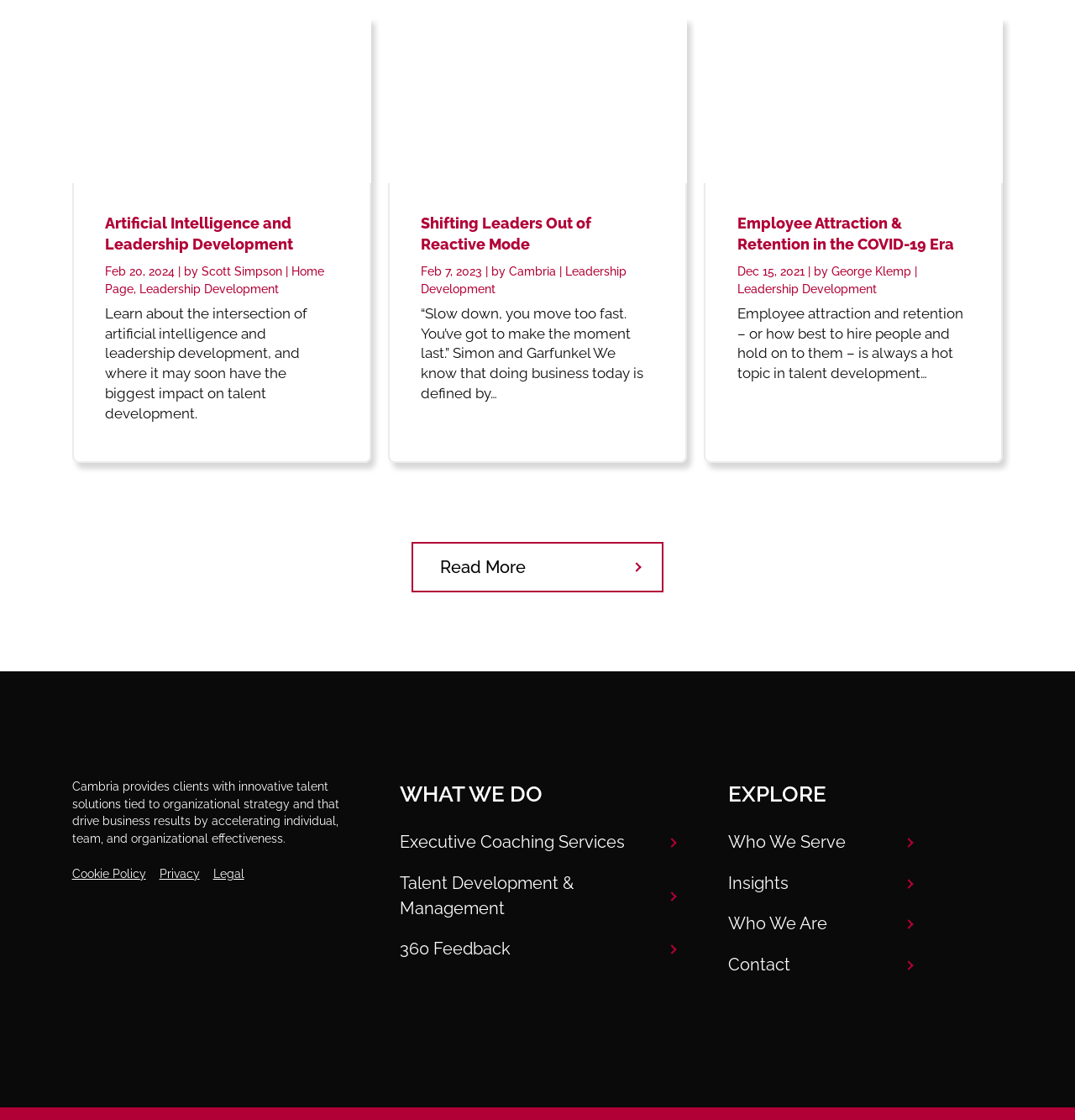Find the bounding box coordinates for the UI element that matches this description: "Vonnegut Redux".

None